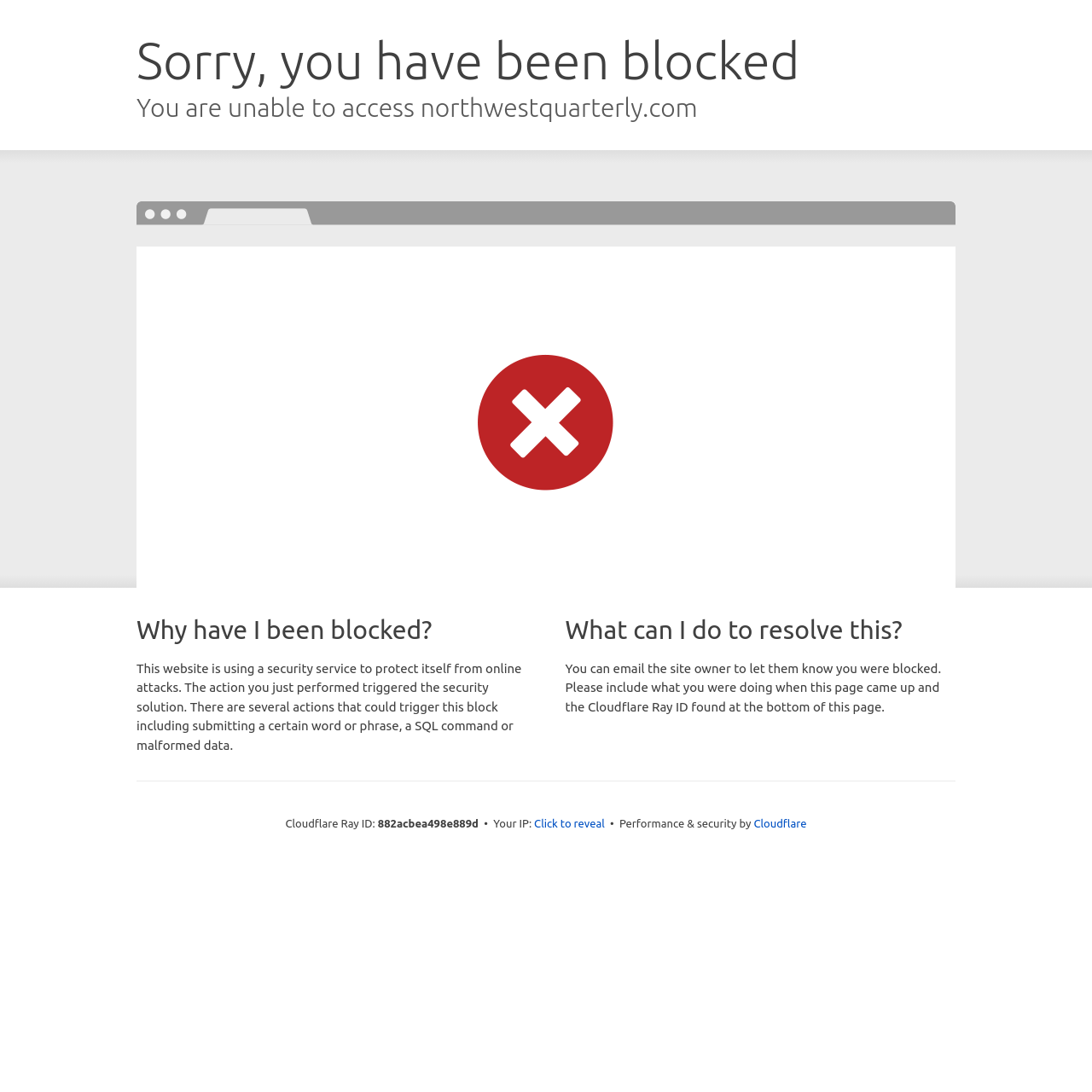Based on the image, please respond to the question with as much detail as possible:
What is the purpose of Cloudflare?

Cloudflare is used to provide performance and security to the website, as indicated by the text 'Performance & security by Cloudflare' at the bottom of the page.